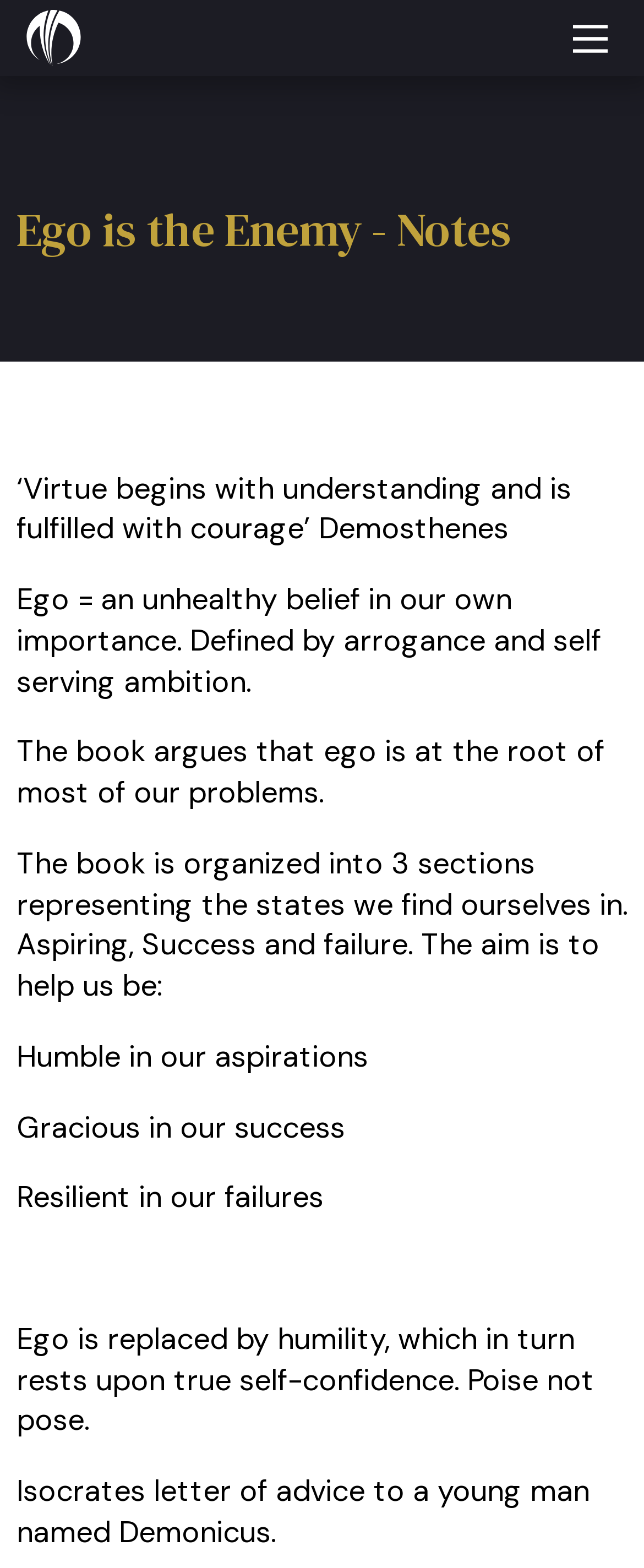What is the book about?
Please give a detailed and elaborate answer to the question based on the image.

Based on the webpage content, the book 'Ego is the Enemy' is about how ego is at the root of most of our problems and how it can be replaced by humility, which in turn rests upon true self-confidence.